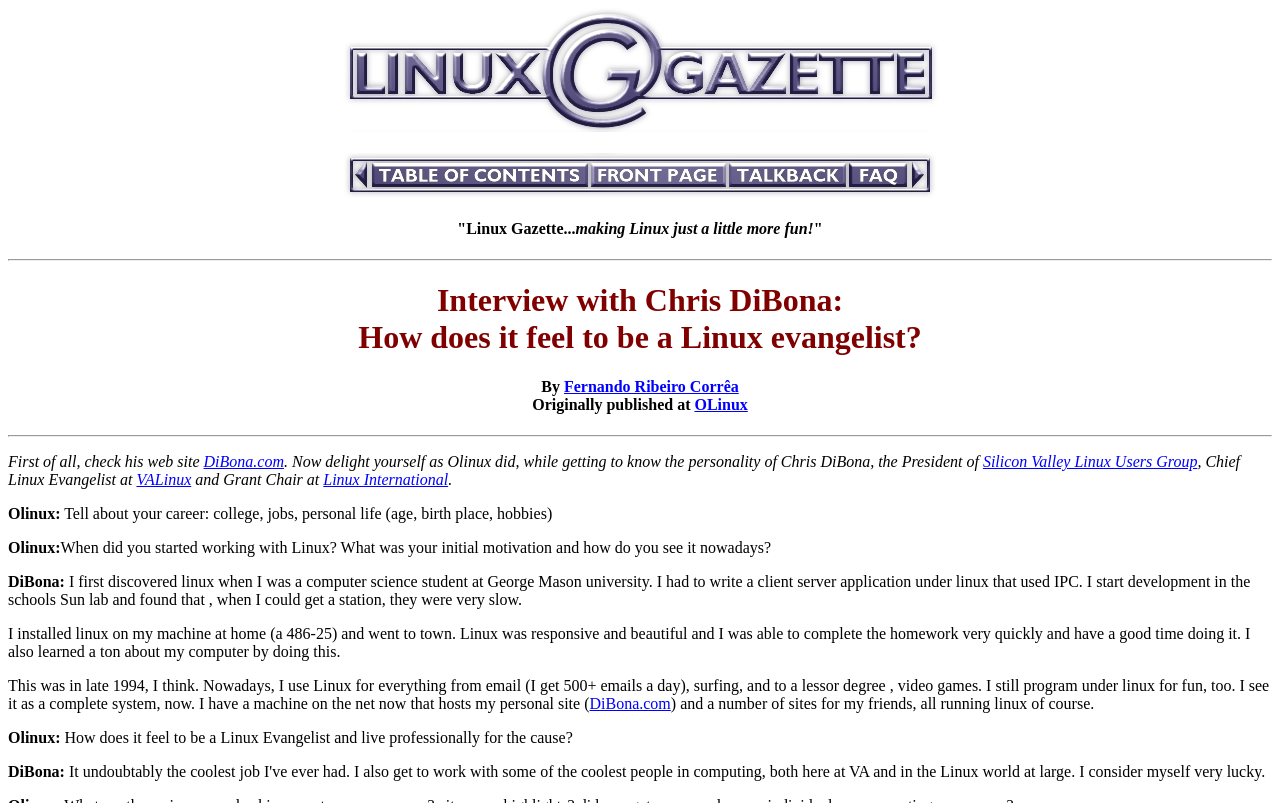What is the name of the Linux evangelist interviewed?
Provide a thorough and detailed answer to the question.

The answer can be found in the heading 'Interview with Chris DiBona: How does it feel to be a Linux evangelist?' which indicates that Chris DiBona is the Linux evangelist being interviewed.